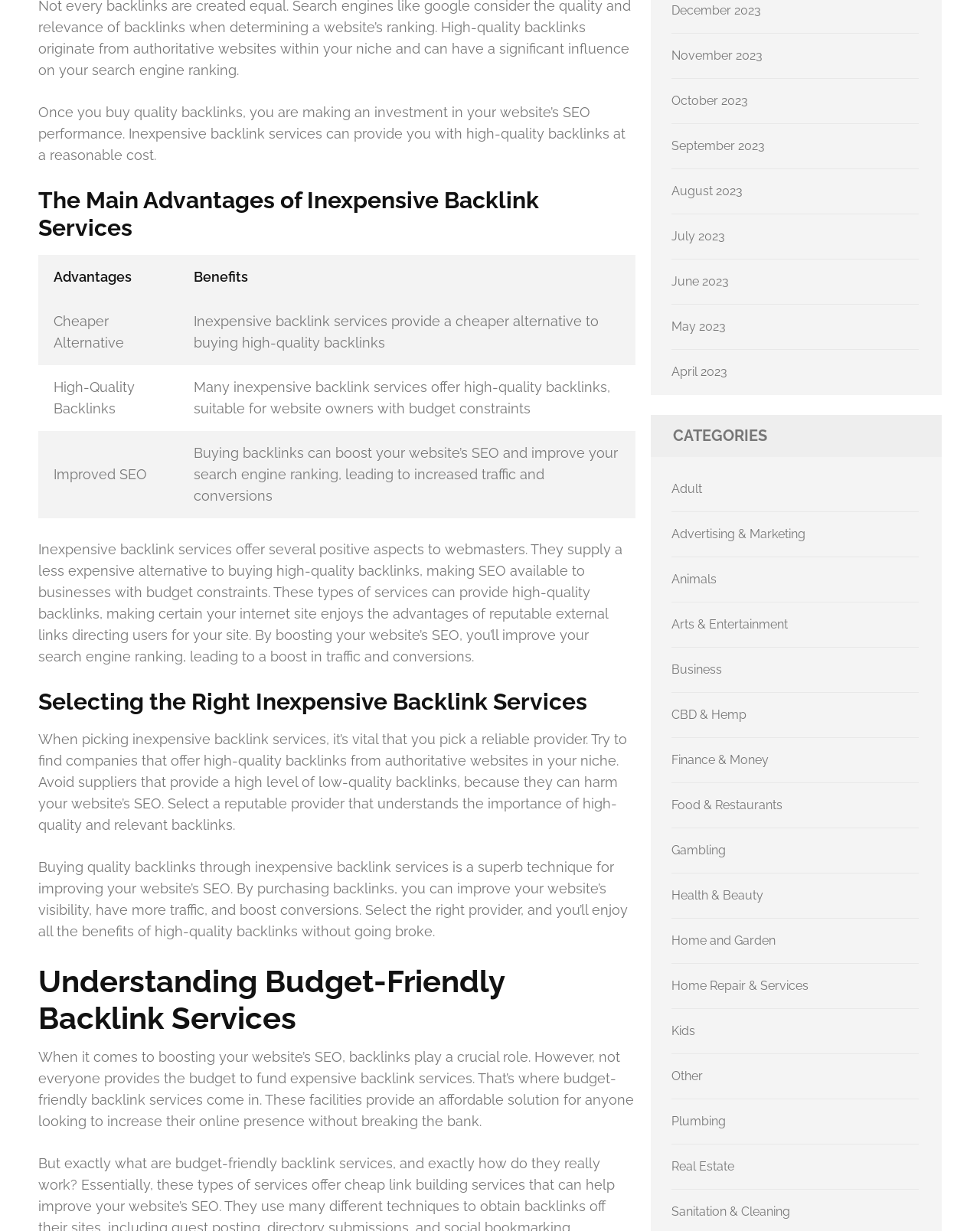Please pinpoint the bounding box coordinates for the region I should click to adhere to this instruction: "Click on 'December 2023'".

[0.685, 0.003, 0.777, 0.015]